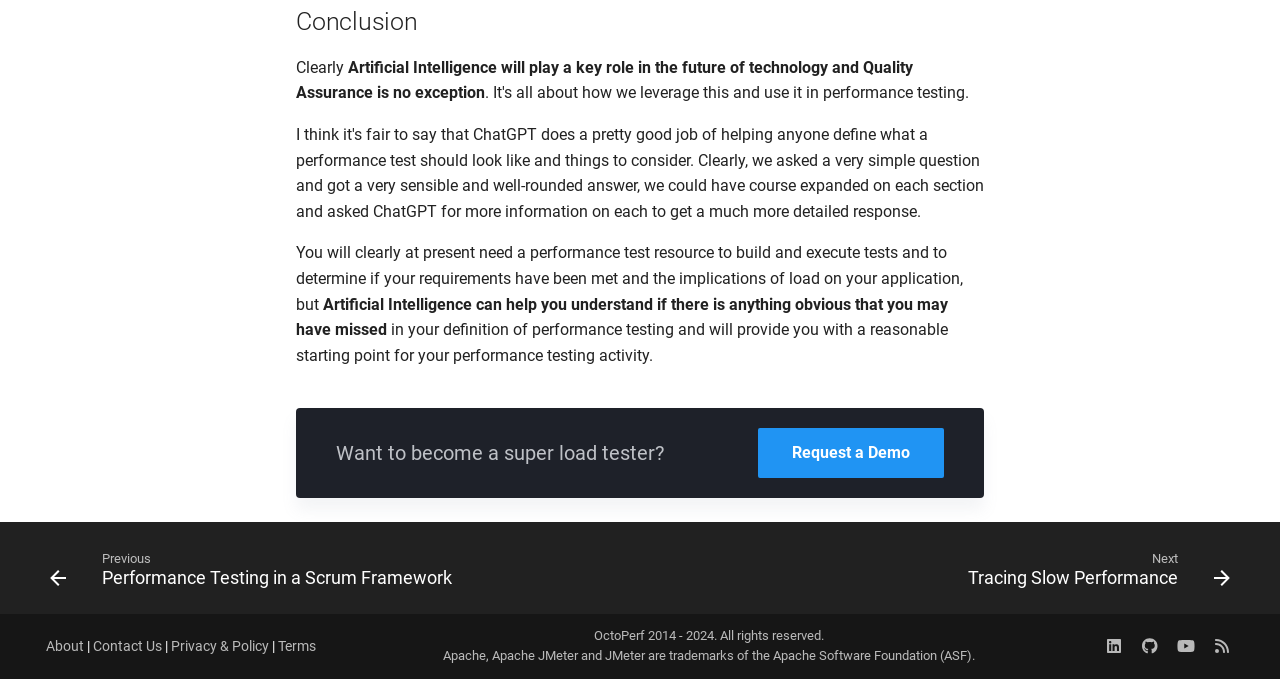Using the elements shown in the image, answer the question comprehensively: What is the call-to-action for load testers?

The webpage has a call-to-action for load testers, which is to 'Request a Demo'. This is a link located below the text 'Want to become a super load tester?'.